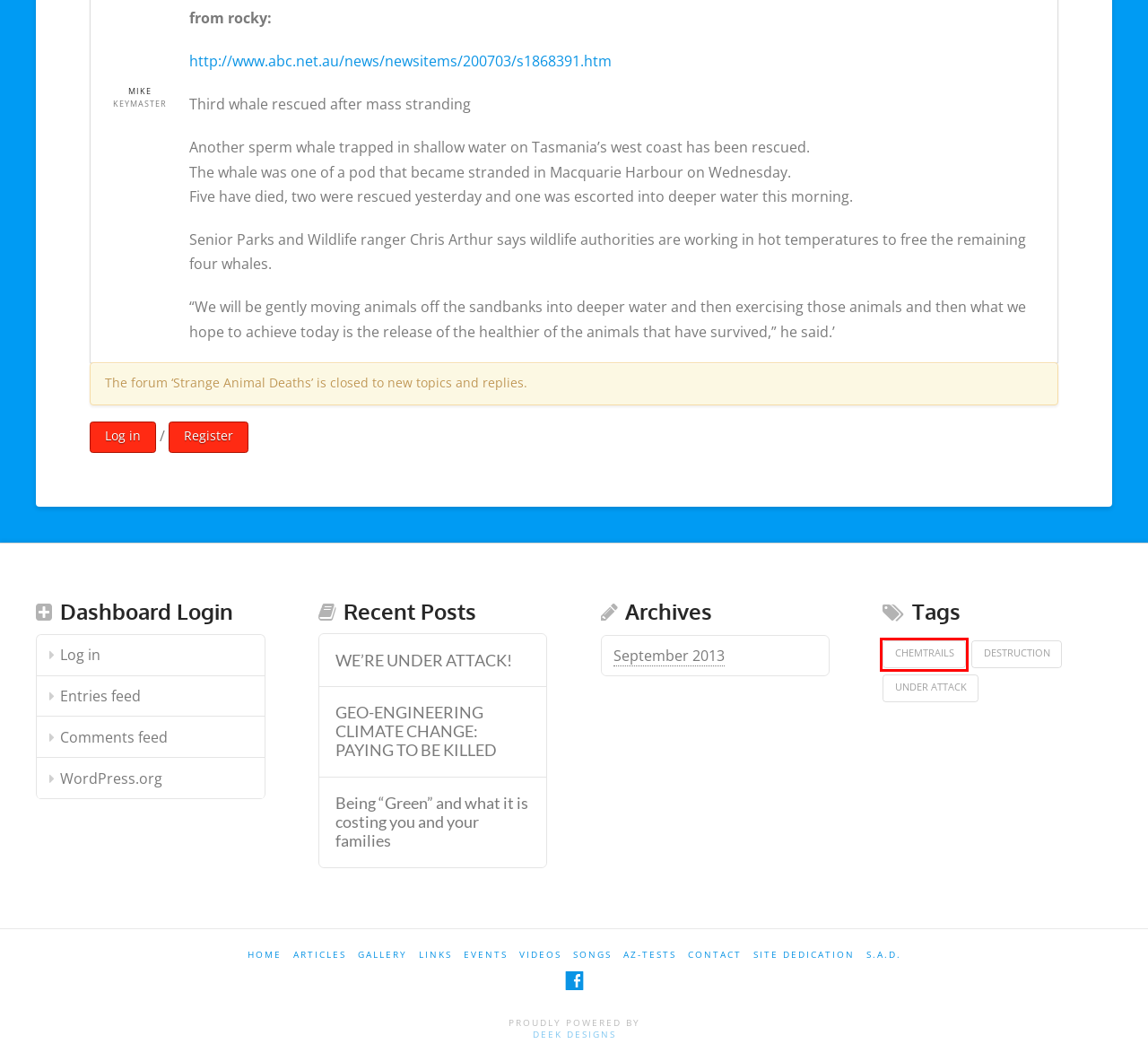Please examine the screenshot provided, which contains a red bounding box around a UI element. Select the webpage description that most accurately describes the new page displayed after clicking the highlighted element. Here are the candidates:
A. Comments for Arizona SkyWatch
B. Mike's Profile | Arizona SkyWatch
C. Natural Born Humans Under Attack!
D. Under Attack | Arizona SkyWatch
E. Geo-Engineering Climate Change - Paying to be Killed
F. Chemtrails | Arizona SkyWatch
G. Being Green vs. Our Families
H. Arizona SkyWatch

F